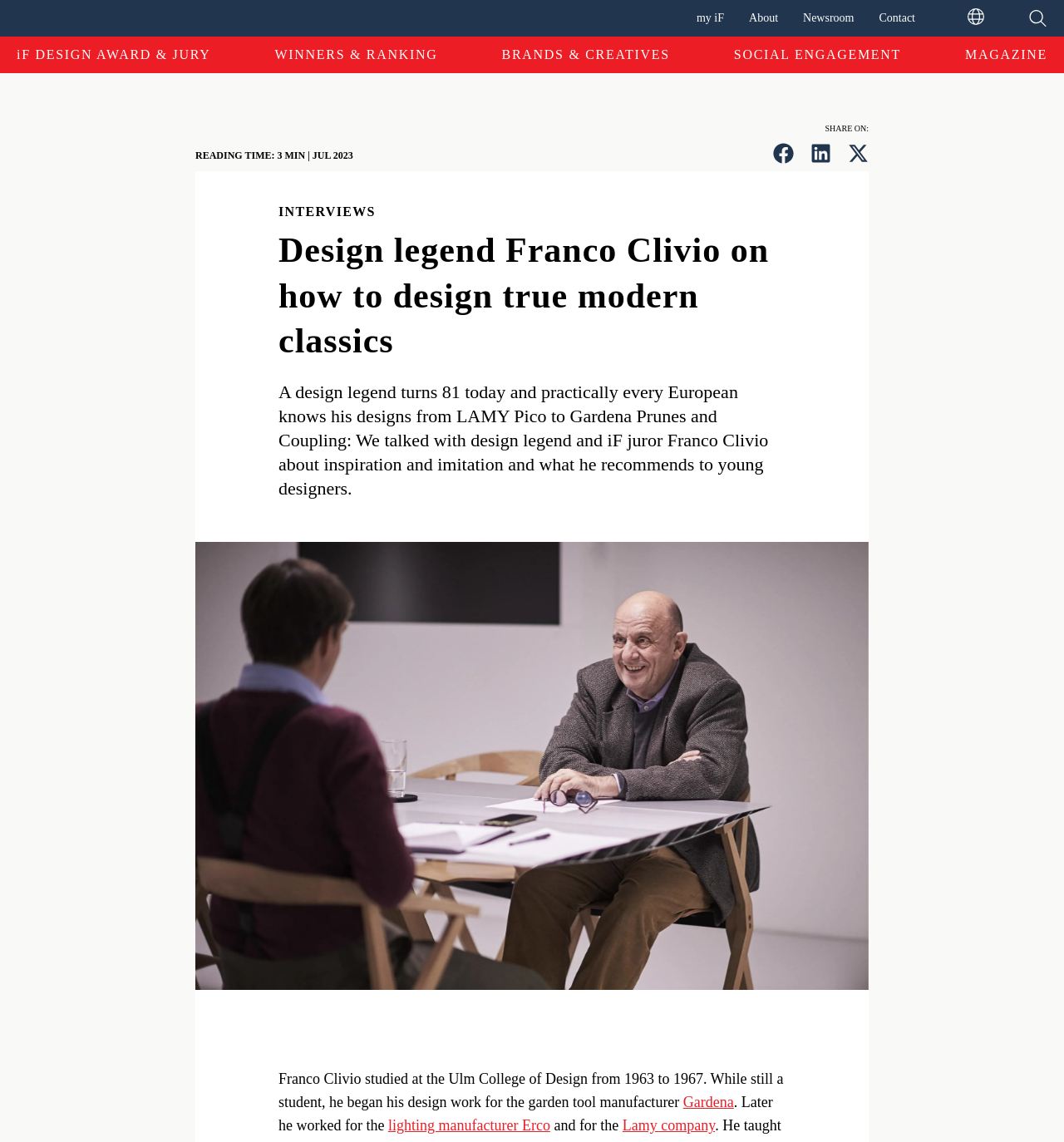Provide a thorough description of the webpage you see.

This webpage is dedicated to an exclusive interview with design legend Franco Clivio, who is celebrating his 81st birthday. At the top of the page, there are several links to other sections of the website, including "my iF", "About", "Newsroom", and "Contact", which are positioned horizontally across the page. On the far right, there is a button with no text.

Below these links, there are several more links to specific sections of the website, including "iF DESIGN AWARD & JURY", "WINNERS & RANKING", "BRANDS & CREATIVES", "SOCIAL ENGAGEMENT", and "MAGAZINE", which are also positioned horizontally.

The main content of the page begins with a section that displays the reading time of the article, "3 MIN | JUL 2023". Below this, there is a heading that reads "INTERVIEWS". The main heading of the article is "Design legend Franco Clivio on how to design true modern classics", followed by a subheading that provides a brief summary of the interview.

The interview itself is accompanied by an image of the iF Design Magazine, which takes up a significant portion of the page. The text of the interview is divided into several paragraphs, with links to relevant companies and brands, such as Gardena, Erco, and Lamy, mentioned throughout.

At the bottom of the page, there are social media links to share the article, labeled "SHARE ON:".